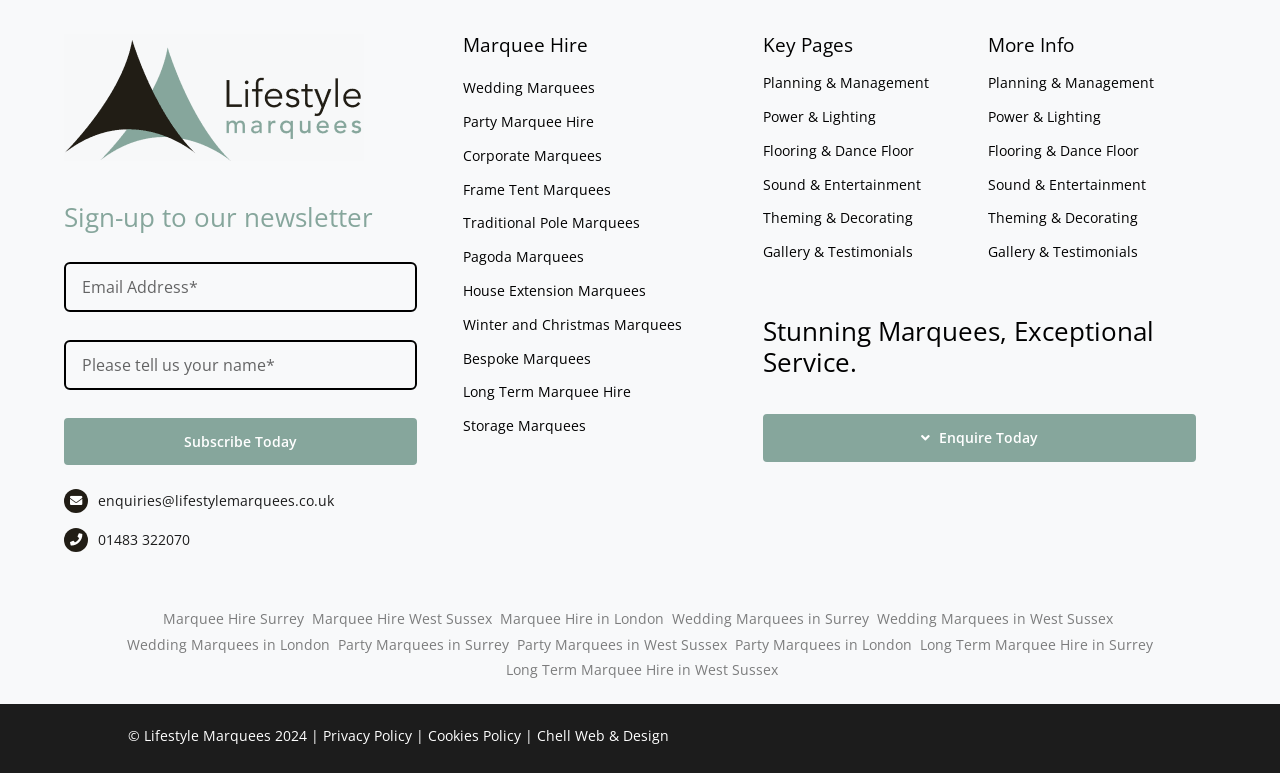Indicate the bounding box coordinates of the element that needs to be clicked to satisfy the following instruction: "Subscribe to the newsletter". The coordinates should be four float numbers between 0 and 1, i.e., [left, top, right, bottom].

[0.05, 0.54, 0.326, 0.602]